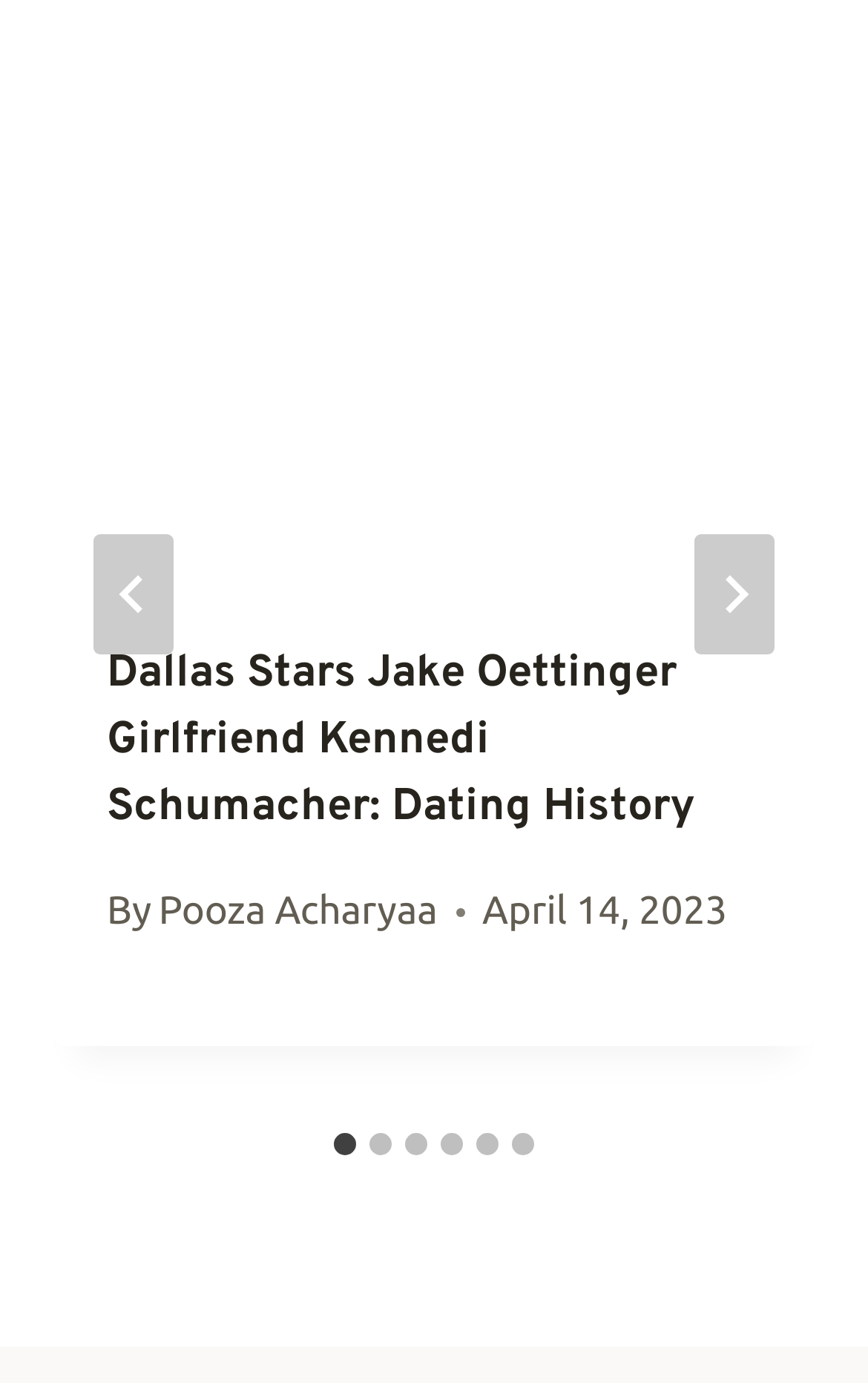Provide a one-word or short-phrase answer to the question:
Who is the author of the current article?

Pooza Acharyaa